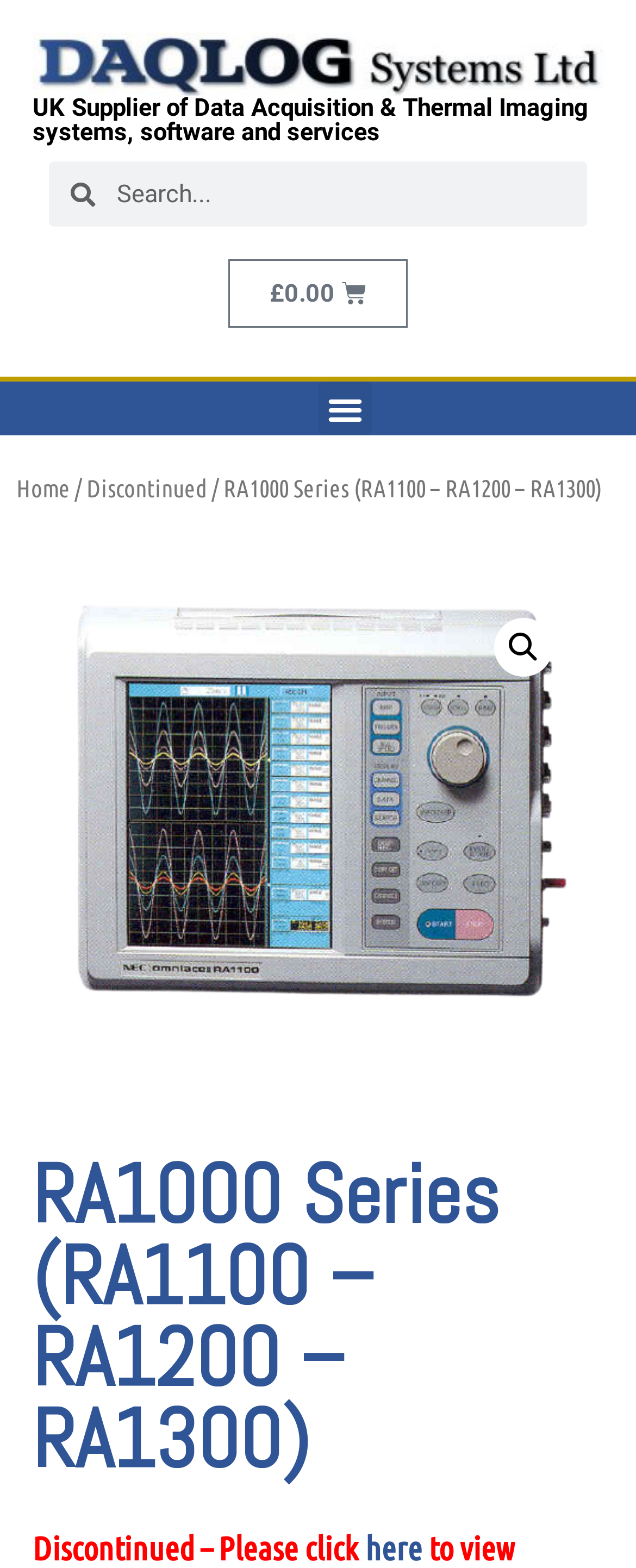Please determine the bounding box coordinates of the element's region to click in order to carry out the following instruction: "Search for a product". The coordinates should be four float numbers between 0 and 1, i.e., [left, top, right, bottom].

[0.15, 0.103, 0.923, 0.145]